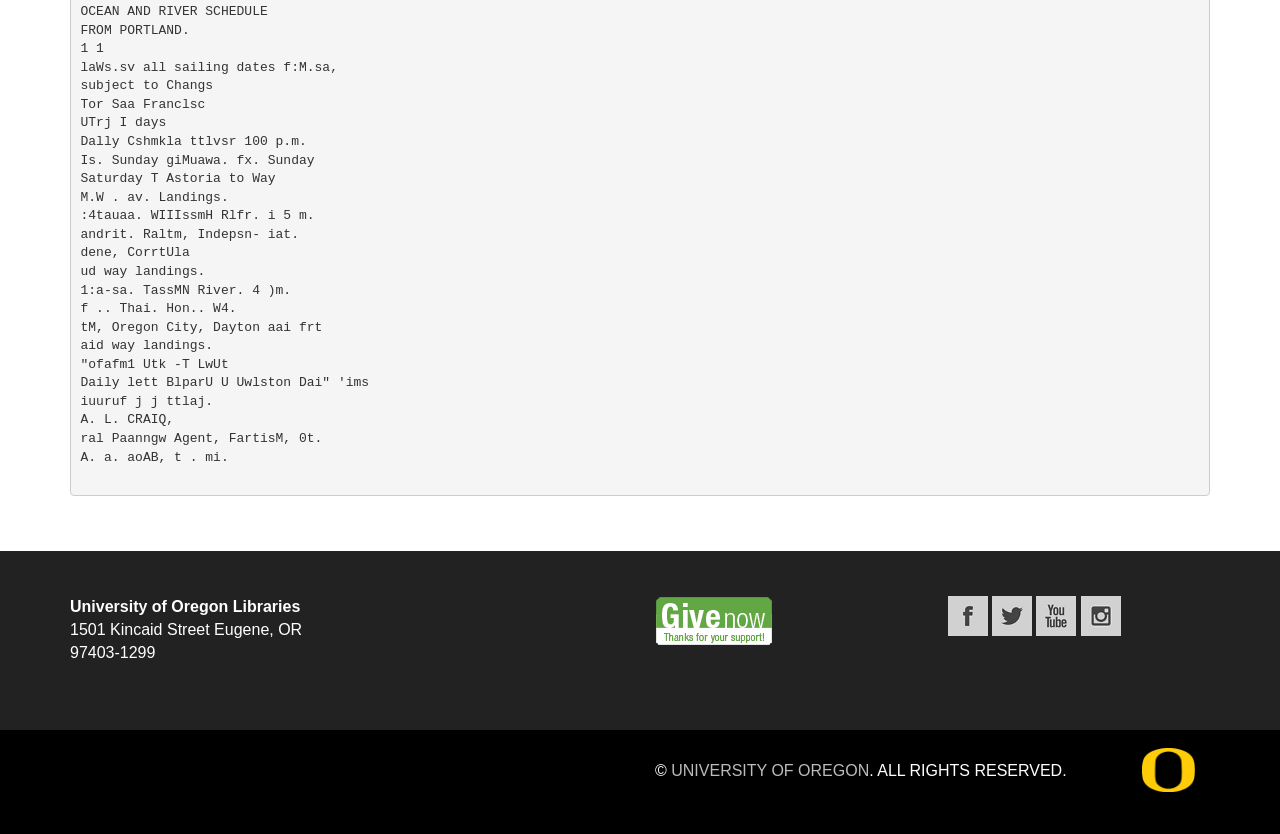Given the following UI element description: "alt="University of Oregon"", find the bounding box coordinates in the webpage screenshot.

[0.892, 0.911, 0.934, 0.932]